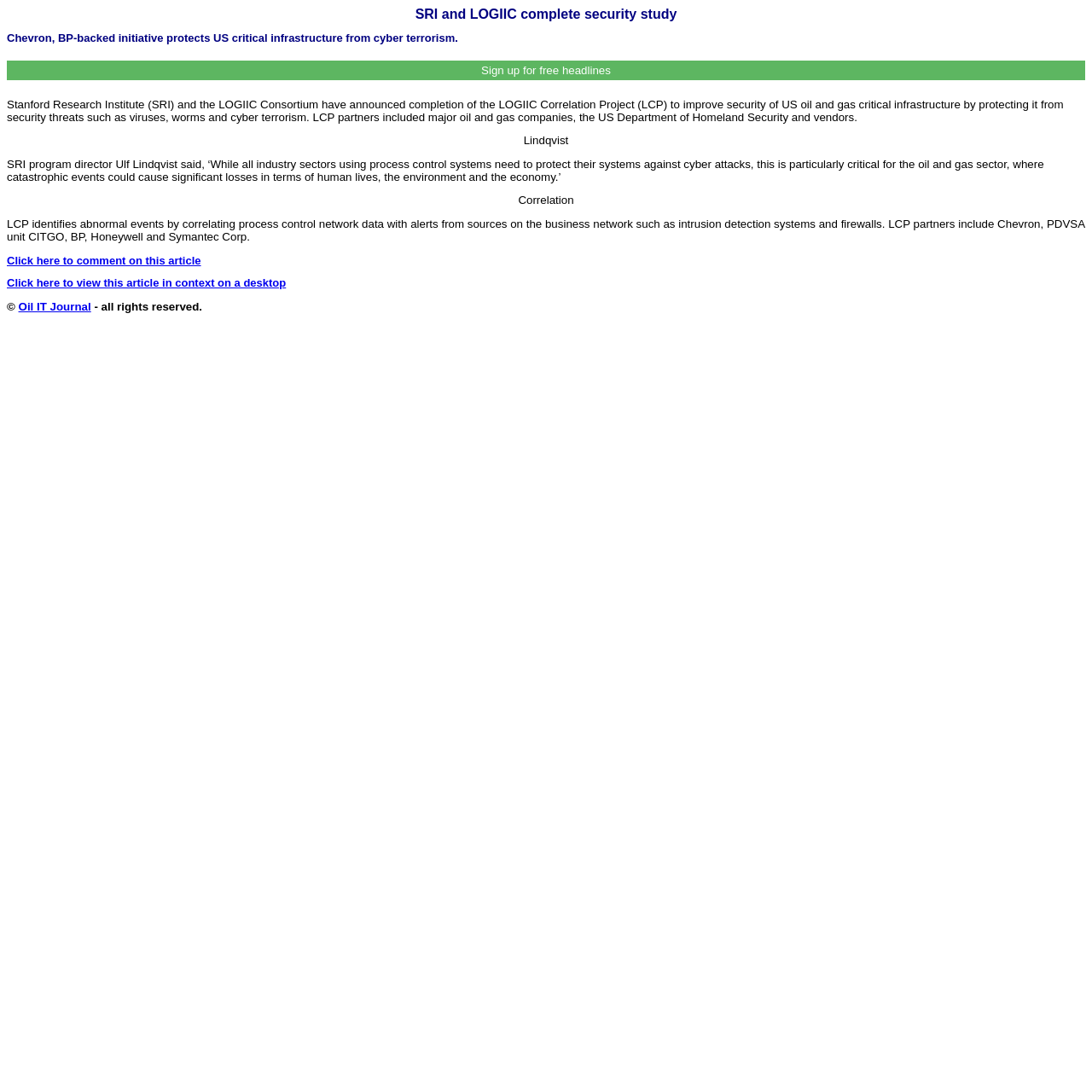Bounding box coordinates are specified in the format (top-left x, top-left y, bottom-right x, bottom-right y). All values are floating point numbers bounded between 0 and 1. Please provide the bounding box coordinate of the region this sentence describes: Sign up for free headlines

[0.006, 0.055, 0.994, 0.073]